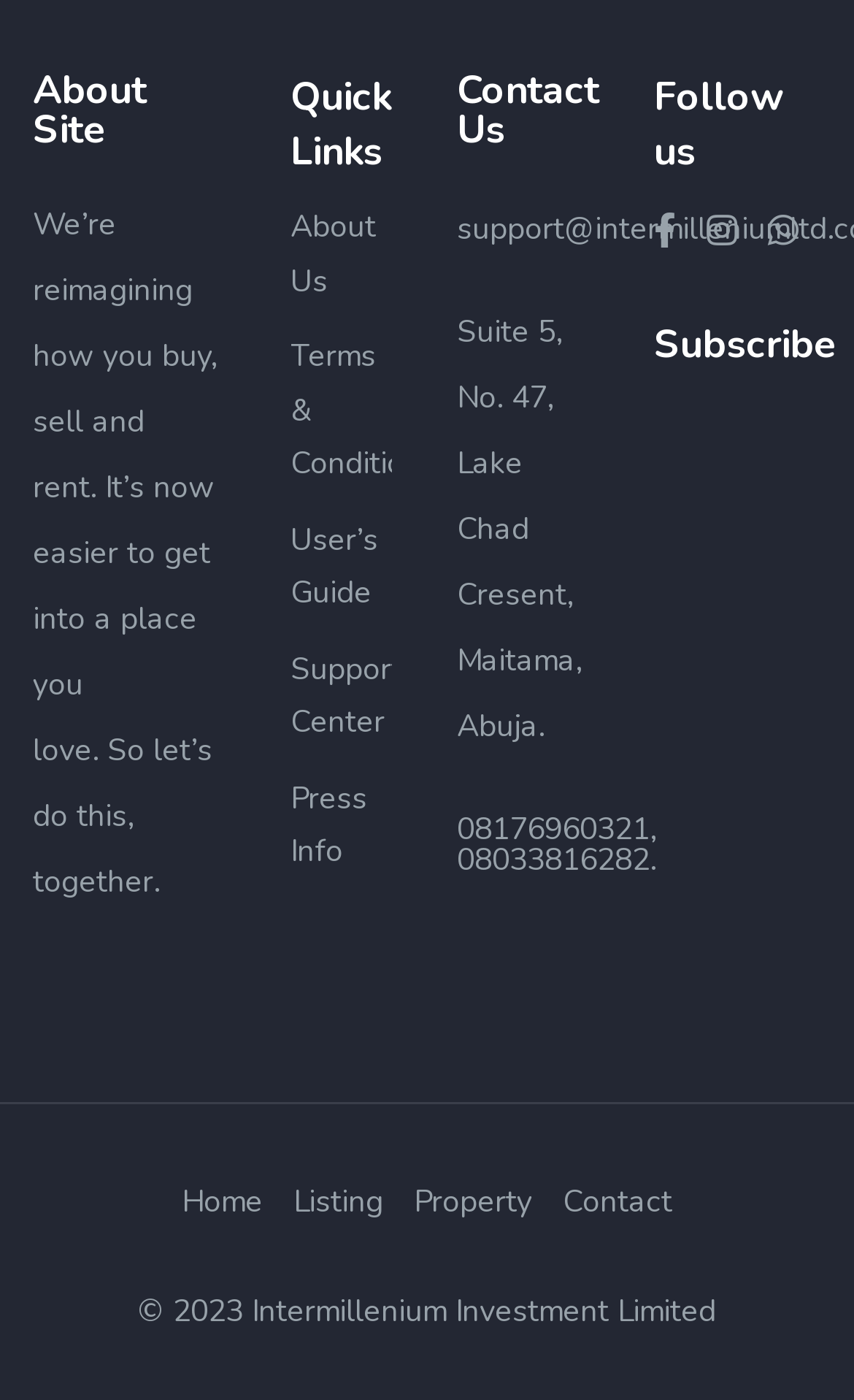Using the information in the image, give a detailed answer to the following question: What is the copyright year of the website?

I found the copyright year at the bottom of the webpage, where it is stated as '© 2023 Intermillenium Investment Limited'.